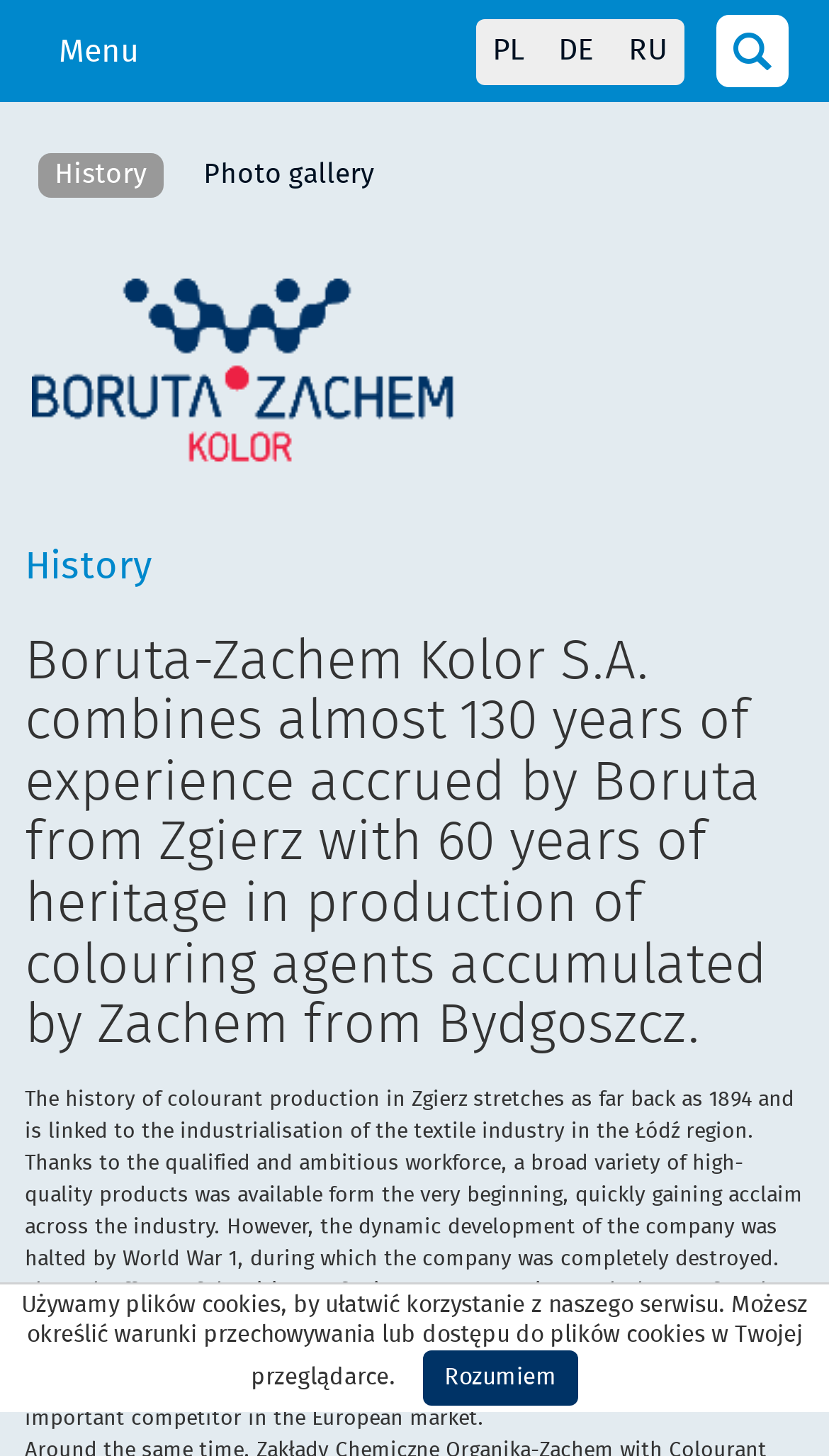Using the elements shown in the image, answer the question comprehensively: What is the company's experience in colouring agents?

The company's experience in colouring agents can be found in the second heading on the webpage, which states 'Boruta-Zachem Kolor S.A. combines almost 130 years of experience accrued by Boruta from Zgierz with 60 years of heritage in production of colouring agents accumulated by Zachem from Bydgoszcz.'